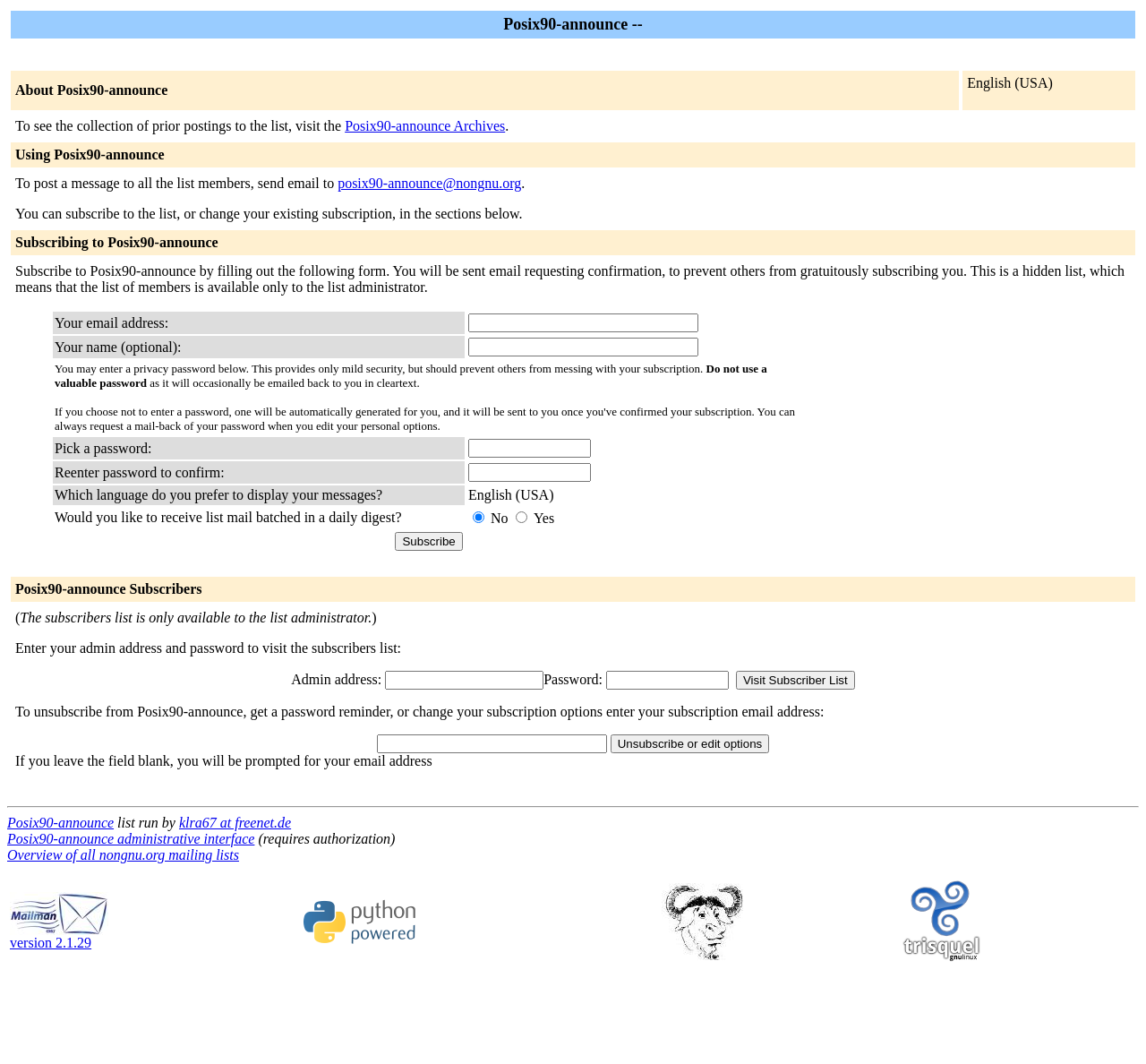What is the purpose of the password?
Please give a detailed answer to the question using the information shown in the image.

The purpose of the password is to provide mild security, which prevents others from messing with your subscription, as mentioned in the webpage.